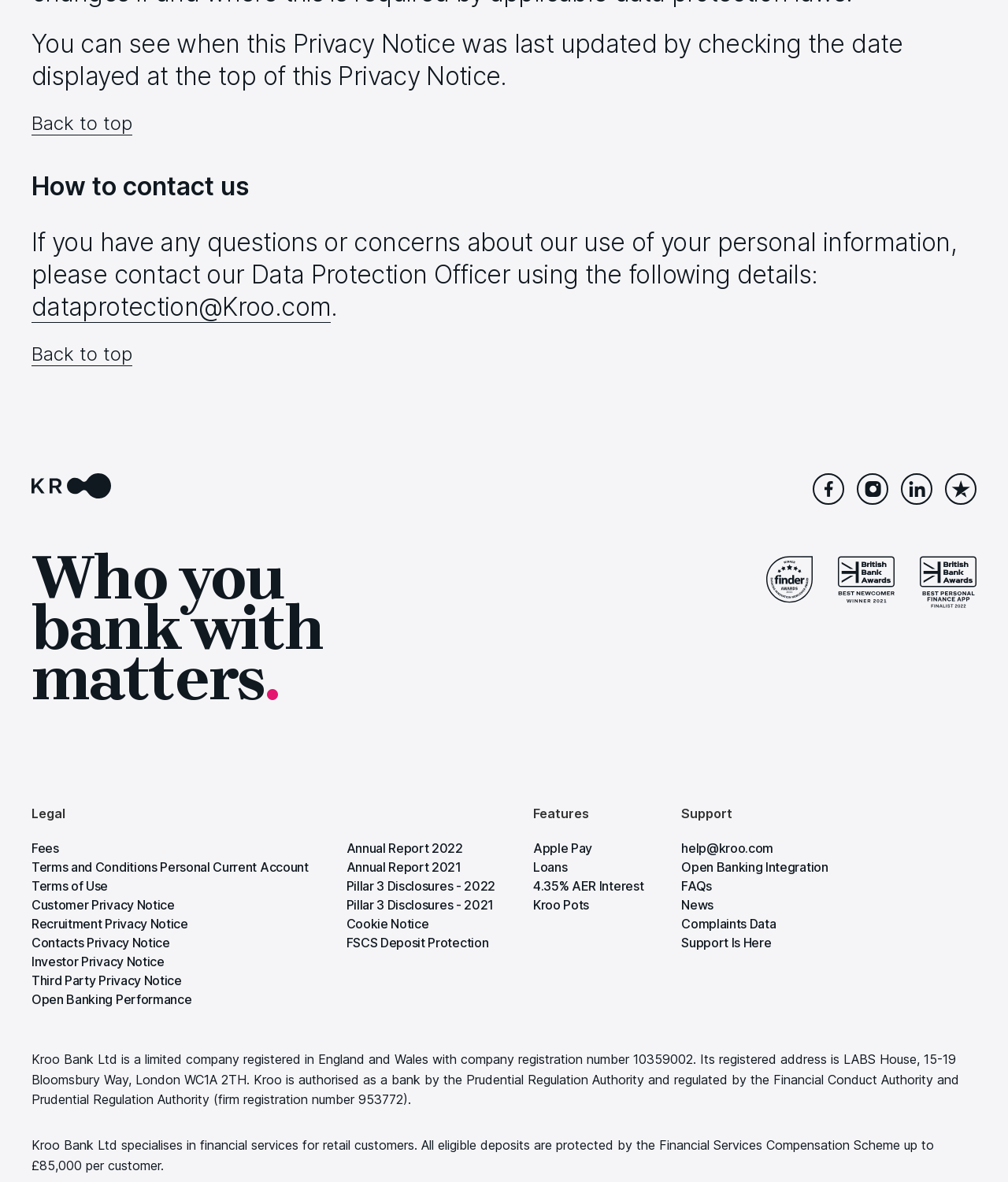Locate the UI element described by Back to top and provide its bounding box coordinates. Use the format (top-left x, top-left y, bottom-right x, bottom-right y) with all values as floating point numbers between 0 and 1.

[0.031, 0.289, 0.131, 0.309]